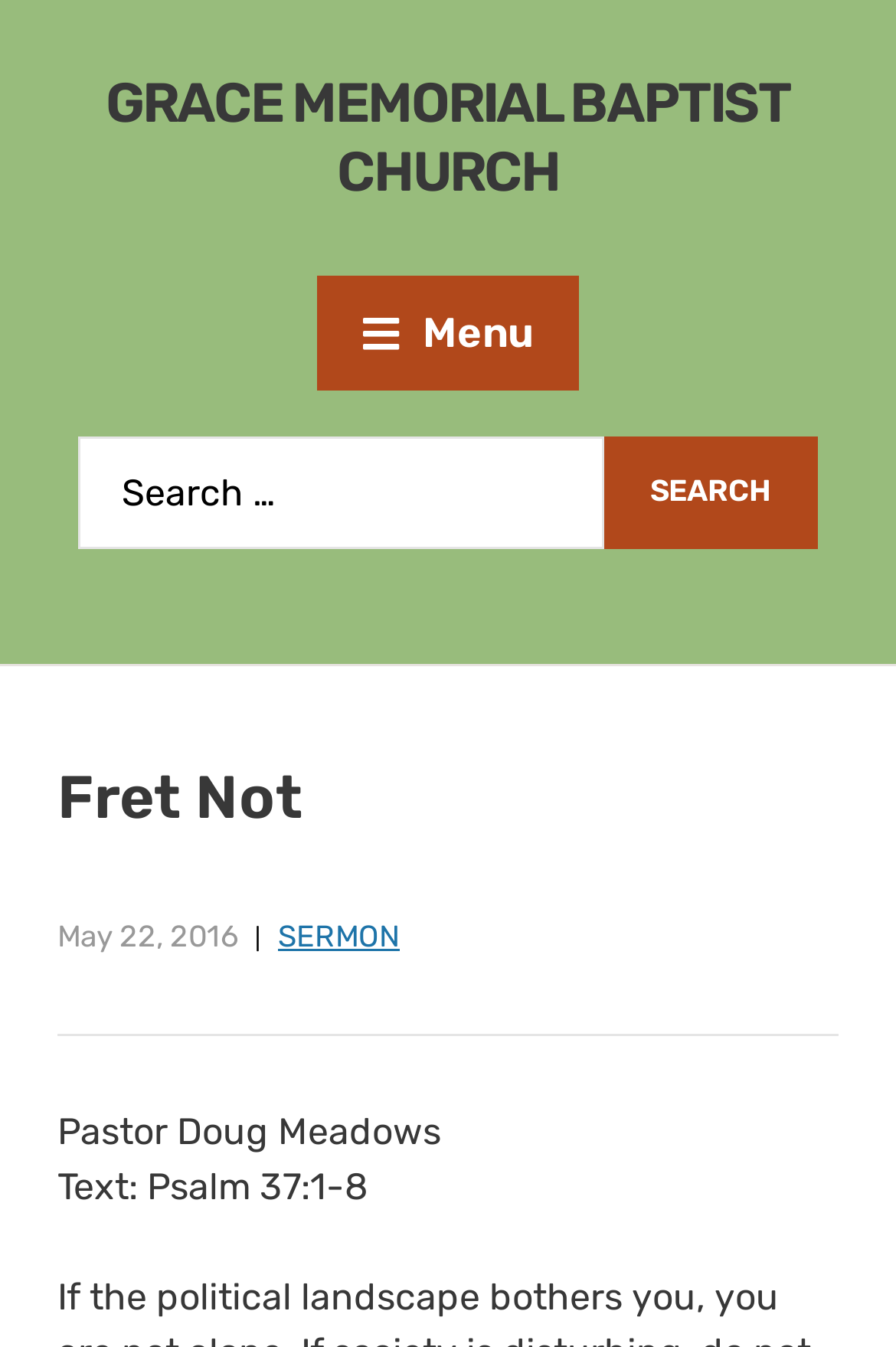Return the bounding box coordinates of the UI element that corresponds to this description: "Sermon". The coordinates must be given as four float numbers in the range of 0 and 1, [left, top, right, bottom].

[0.31, 0.668, 0.446, 0.722]